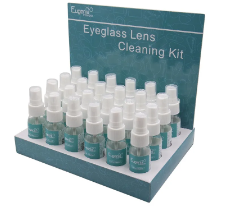Analyze the image and provide a detailed caption.

The image features a neatly arranged display of an "Eyeglass Lens Cleaning Kit," showcasing numerous small spray bottles specifically designed for cleaning eyeglass lenses. The bottles, each equipped with a white spray nozzle, are presented in an organized manner, emphasizing convenience and accessibility. The backdrop features a soft blue color with a clear label identifying the product. This visually appealing arrangement suggests an effective solution for keeping eyeglasses in pristine condition, catering to both everyday users and those in need of lens care. The overall presentation is designed to attract attention and convey a sense of quality and reliability.